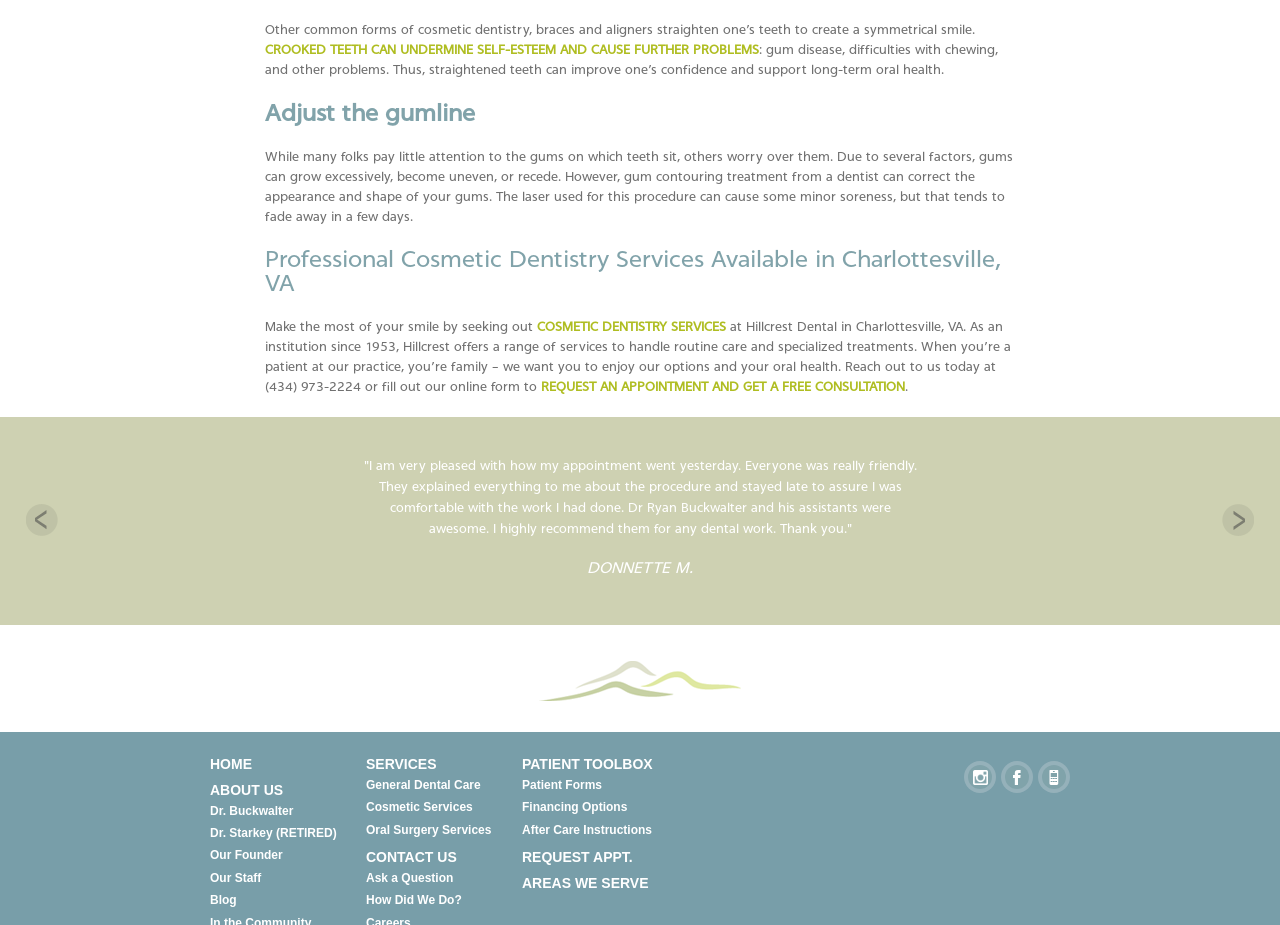Please identify the bounding box coordinates of the element on the webpage that should be clicked to follow this instruction: "Search for songs". The bounding box coordinates should be given as four float numbers between 0 and 1, formatted as [left, top, right, bottom].

None